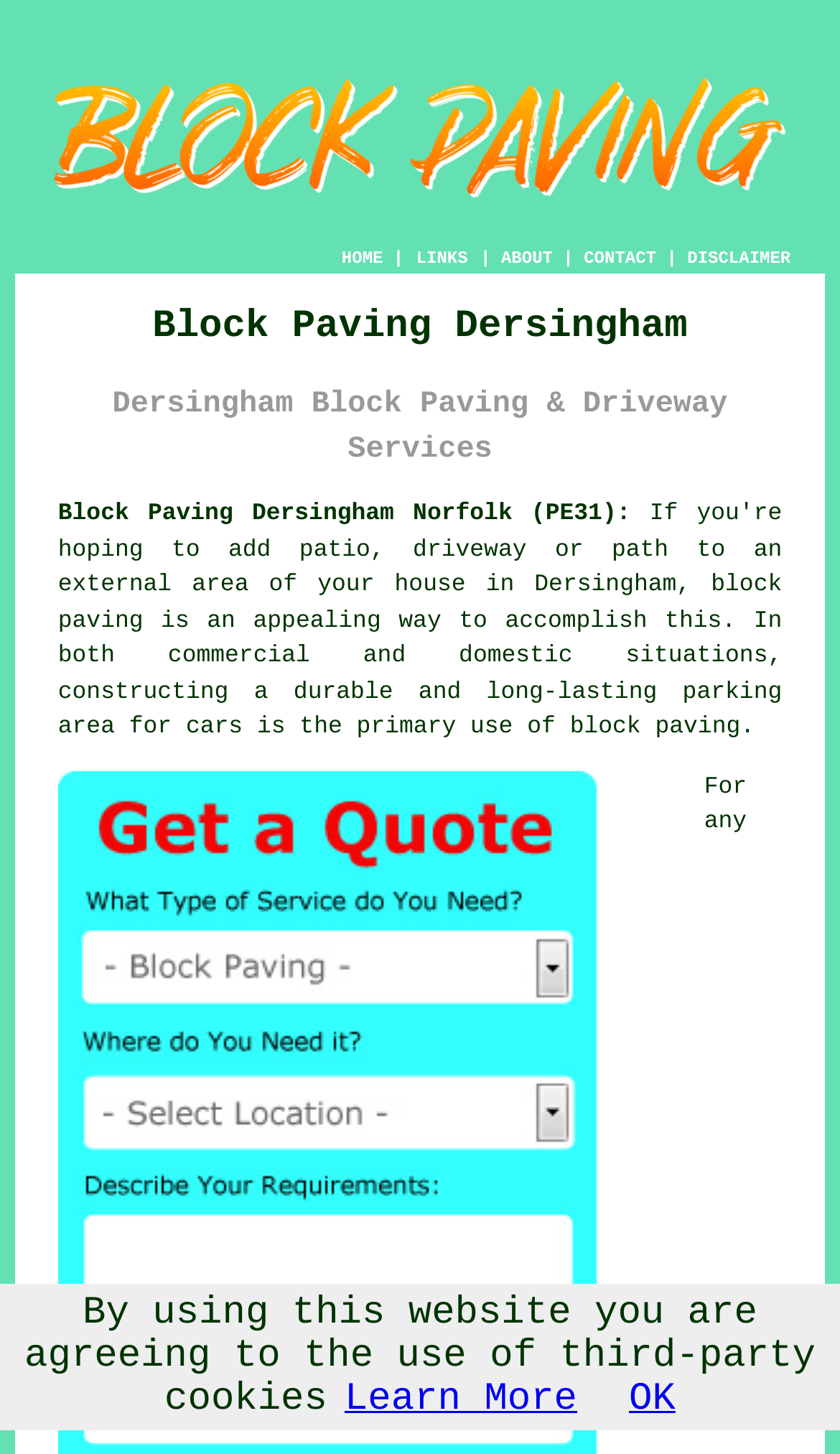Using the information from the screenshot, answer the following question thoroughly:
What is the format of the postcode for the block paving service?

The format of the postcode for the block paving service can be found in the link 'Block Paving Dersingham Norfolk (PE31):'. It indicates that the postcode is in the format 'PE31'.